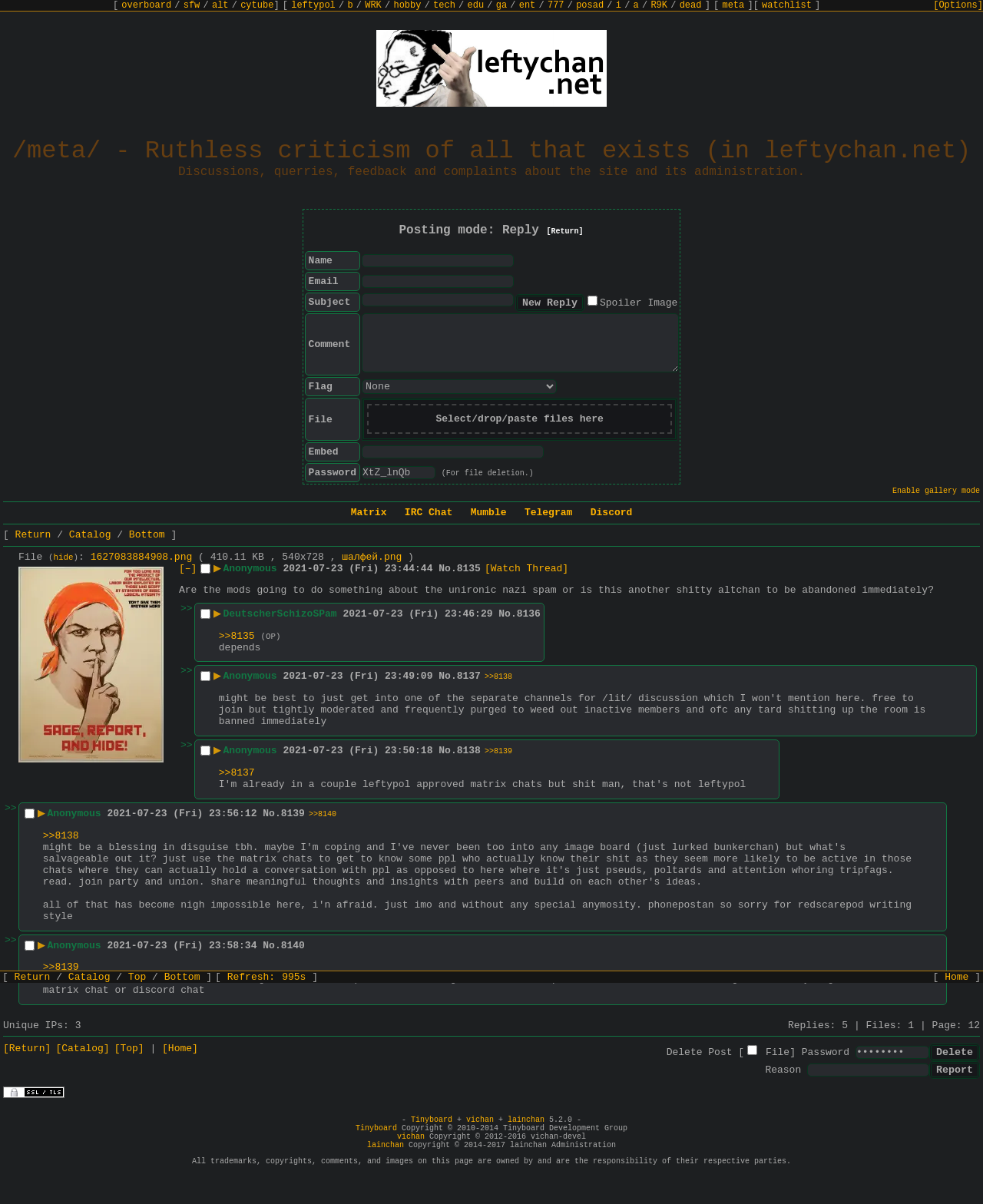Find the bounding box coordinates of the clickable region needed to perform the following instruction: "Click on the 'overboard' link". The coordinates should be provided as four float numbers between 0 and 1, i.e., [left, top, right, bottom].

[0.124, 0.0, 0.174, 0.009]